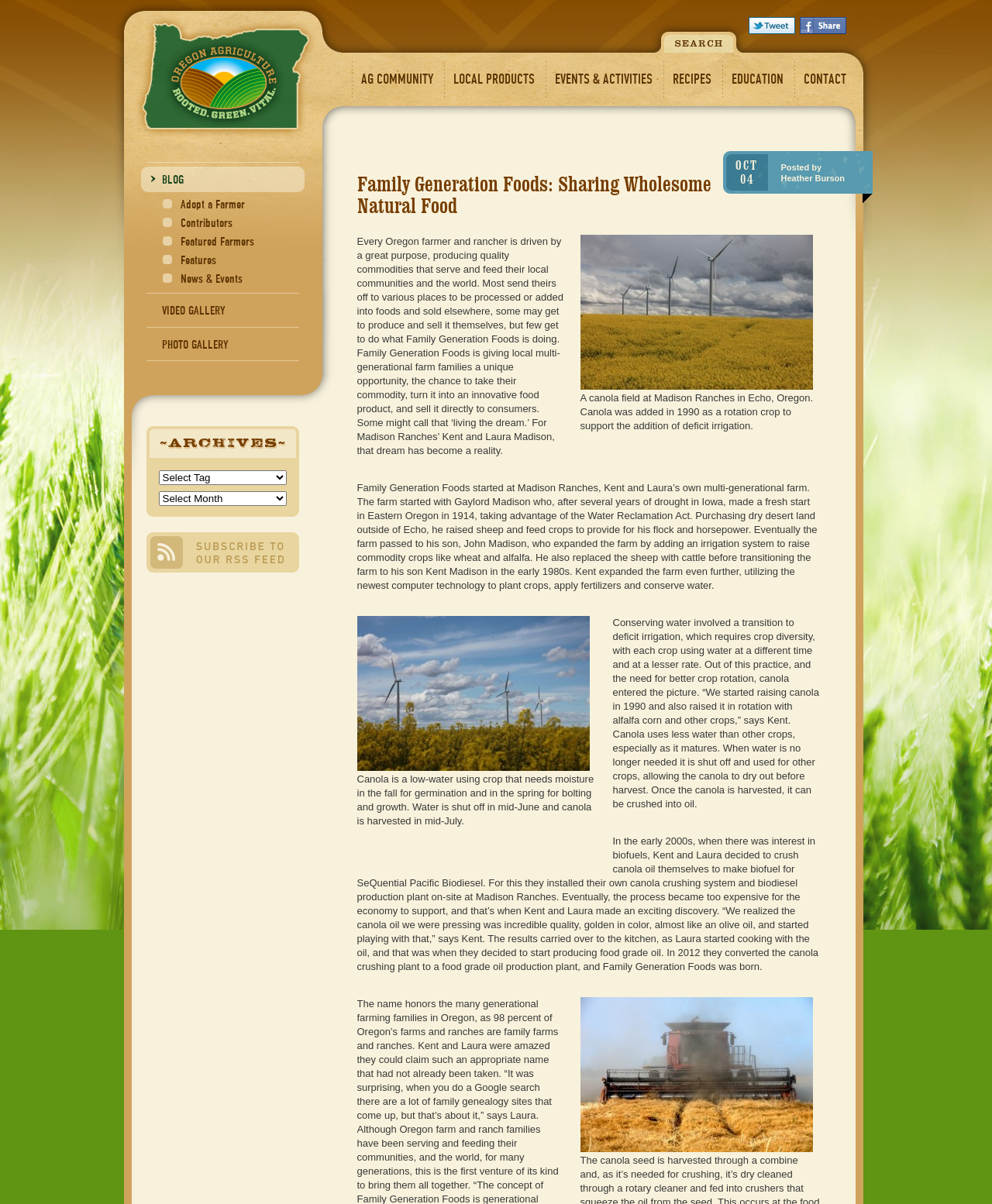With reference to the screenshot, provide a detailed response to the question below:
What is the name of the company that Kent and Laura Madison produced biofuel for?

I found the answer by reading the article and identifying the company mentioned in the context of Kent and Laura Madison's biofuel production. The company is mentioned as 'SeQuential Pacific Biodiesel'.